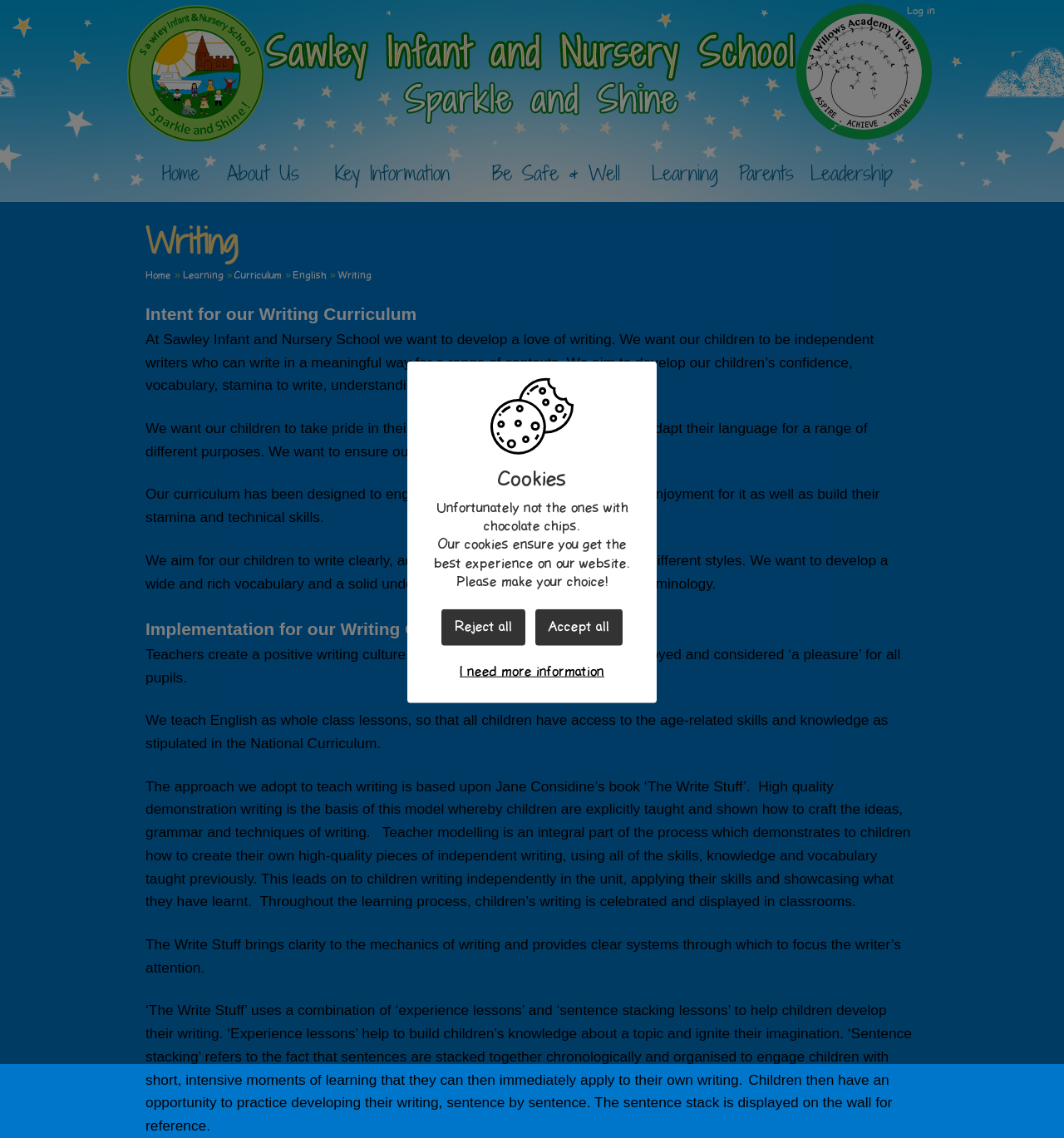Can you look at the image and give a comprehensive answer to the question:
What is the purpose of the writing curriculum?

Based on the webpage, the purpose of the writing curriculum is to develop a love of writing in children, making them independent writers who can write in a meaningful way for a range of contexts. This is stated in the paragraph 'Intent for our Writing Curriculum'.